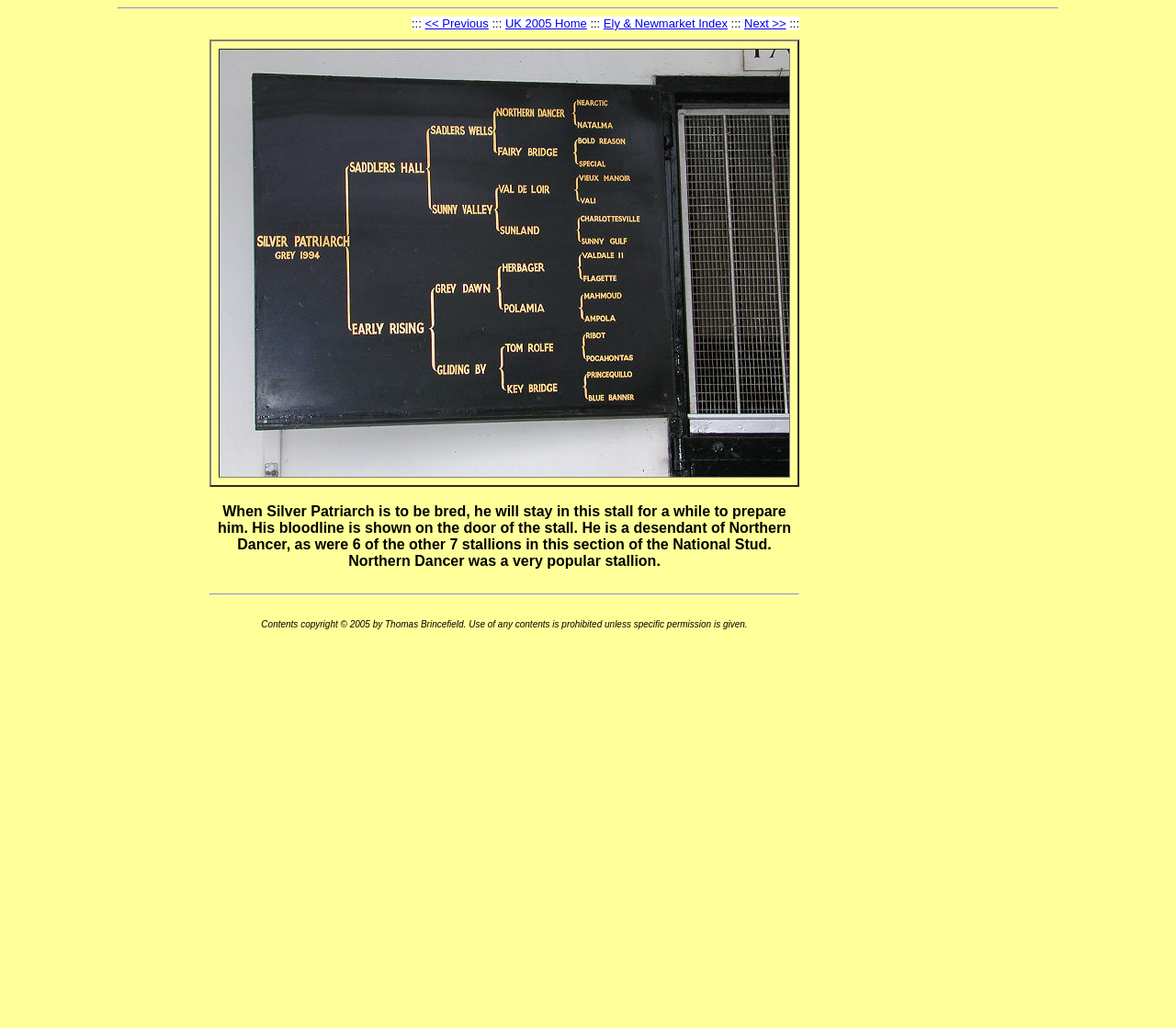Given the element description: "alt="Click to see next picture"", predict the bounding box coordinates of the UI element it refers to, using four float numbers between 0 and 1, i.e., [left, top, right, bottom].

[0.187, 0.451, 0.671, 0.466]